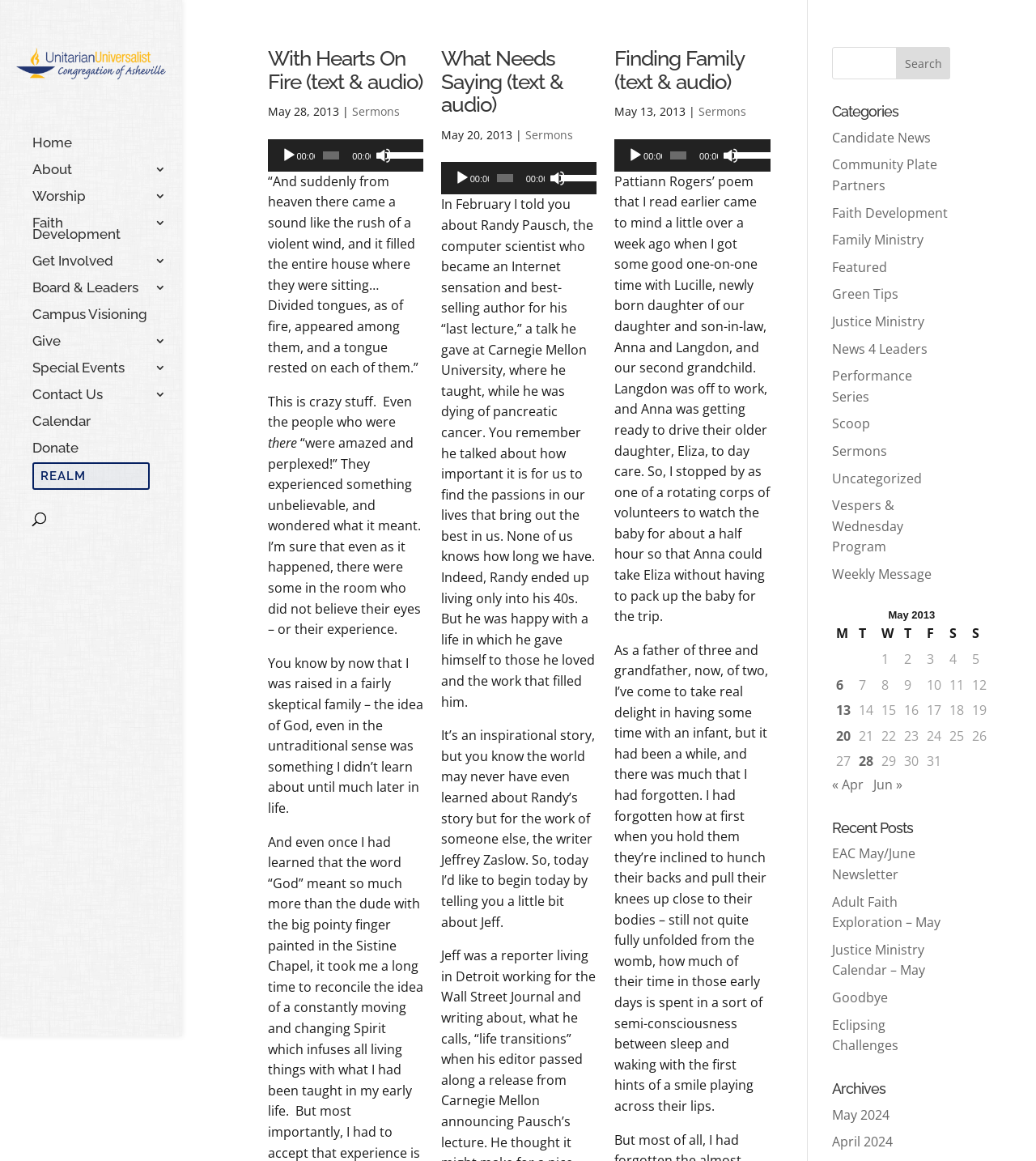Bounding box coordinates must be specified in the format (top-left x, top-left y, bottom-right x, bottom-right y). All values should be floating point numbers between 0 and 1. What are the bounding box coordinates of the UI element described as: Vespers & Wednesday Program

[0.803, 0.428, 0.872, 0.479]